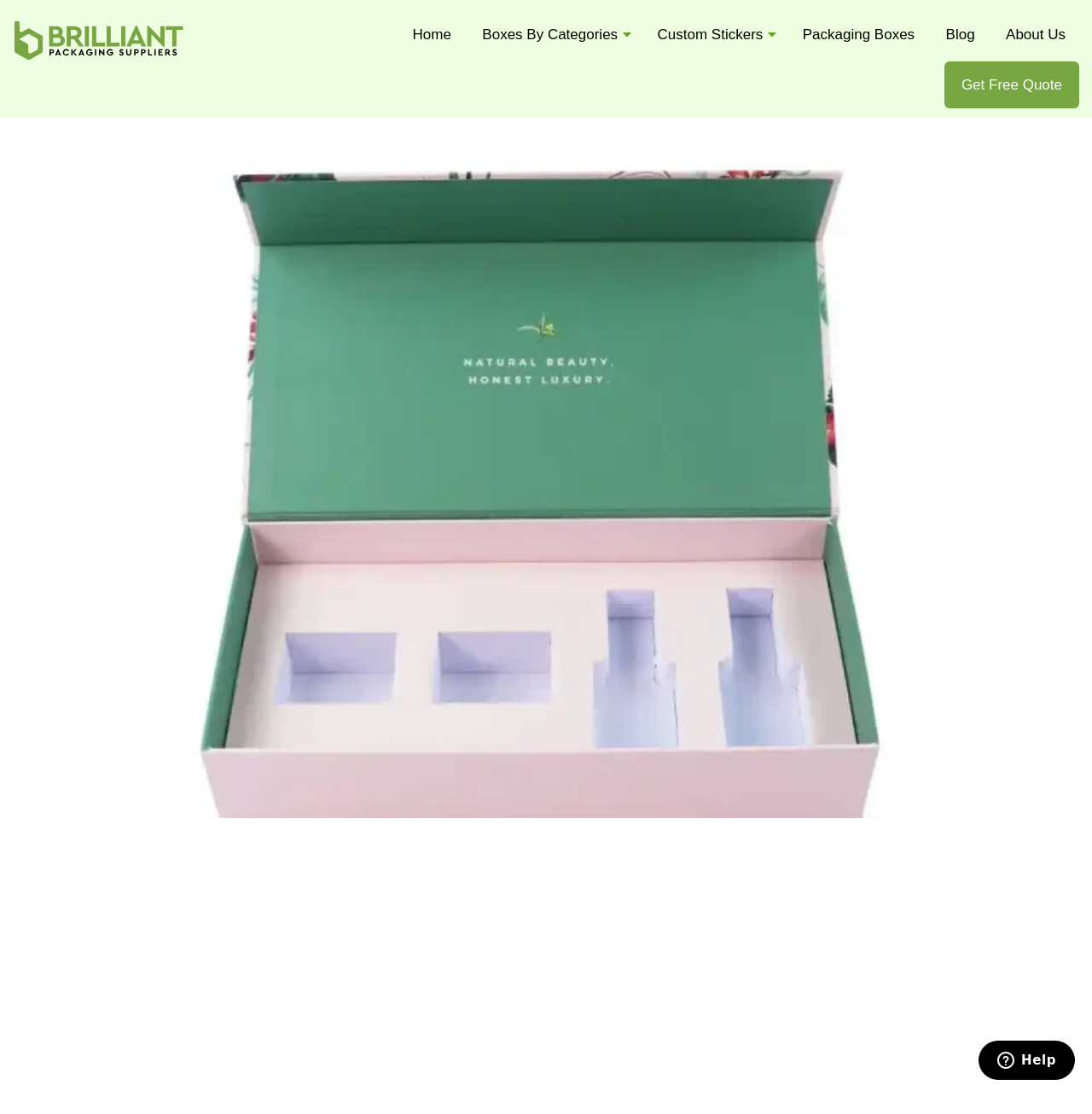Determine the bounding box coordinates for the HTML element mentioned in the following description: "Home". The coordinates should be a list of four floats ranging from 0 to 1, represented as [left, top, right, bottom].

[0.365, 0.008, 0.426, 0.055]